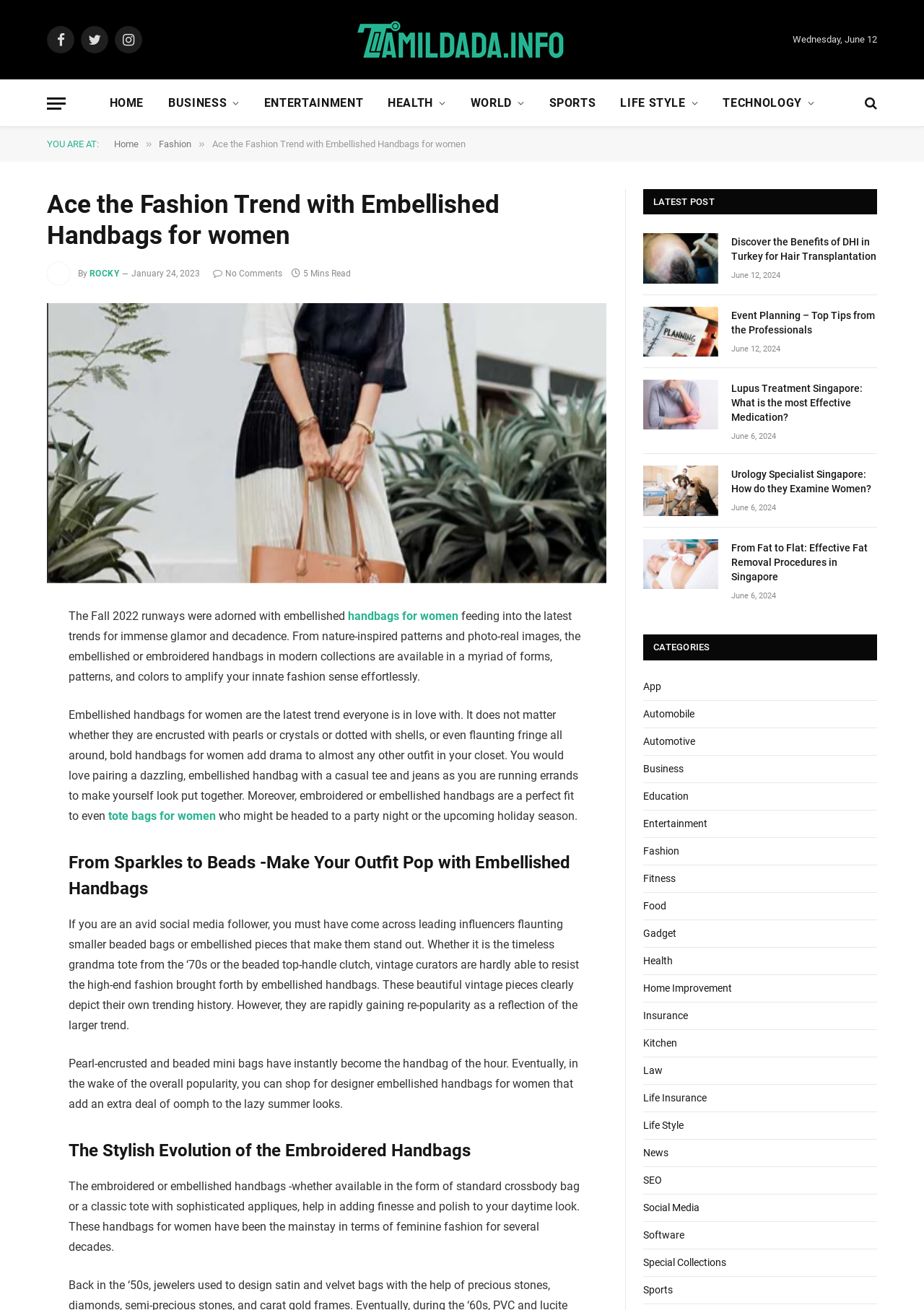Please identify the primary heading of the webpage and give its text content.

Ace the Fashion Trend with Embellished Handbags for women 